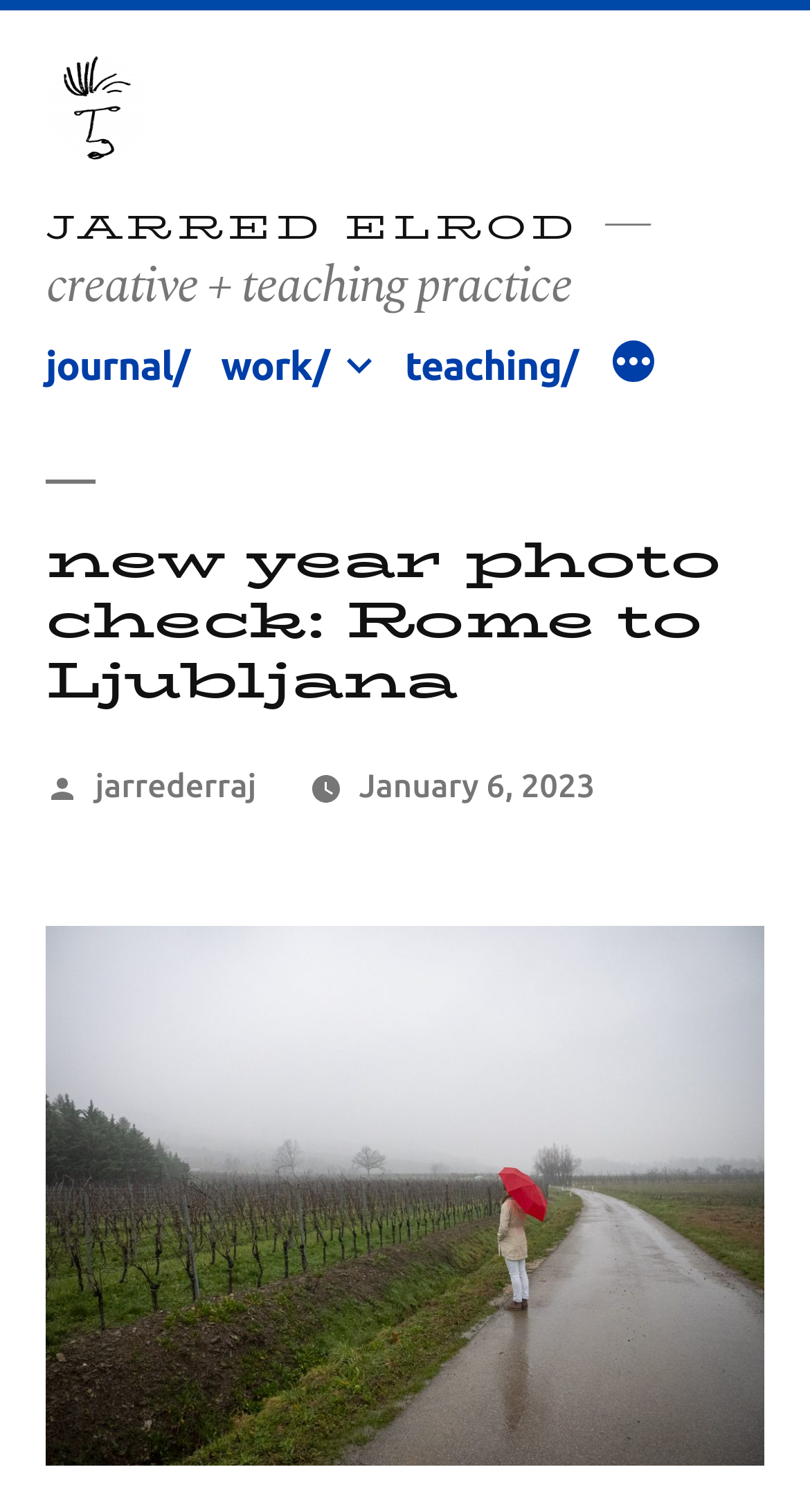Please locate the bounding box coordinates for the element that should be clicked to achieve the following instruction: "Check About page". Ensure the coordinates are given as four float numbers between 0 and 1, i.e., [left, top, right, bottom].

None